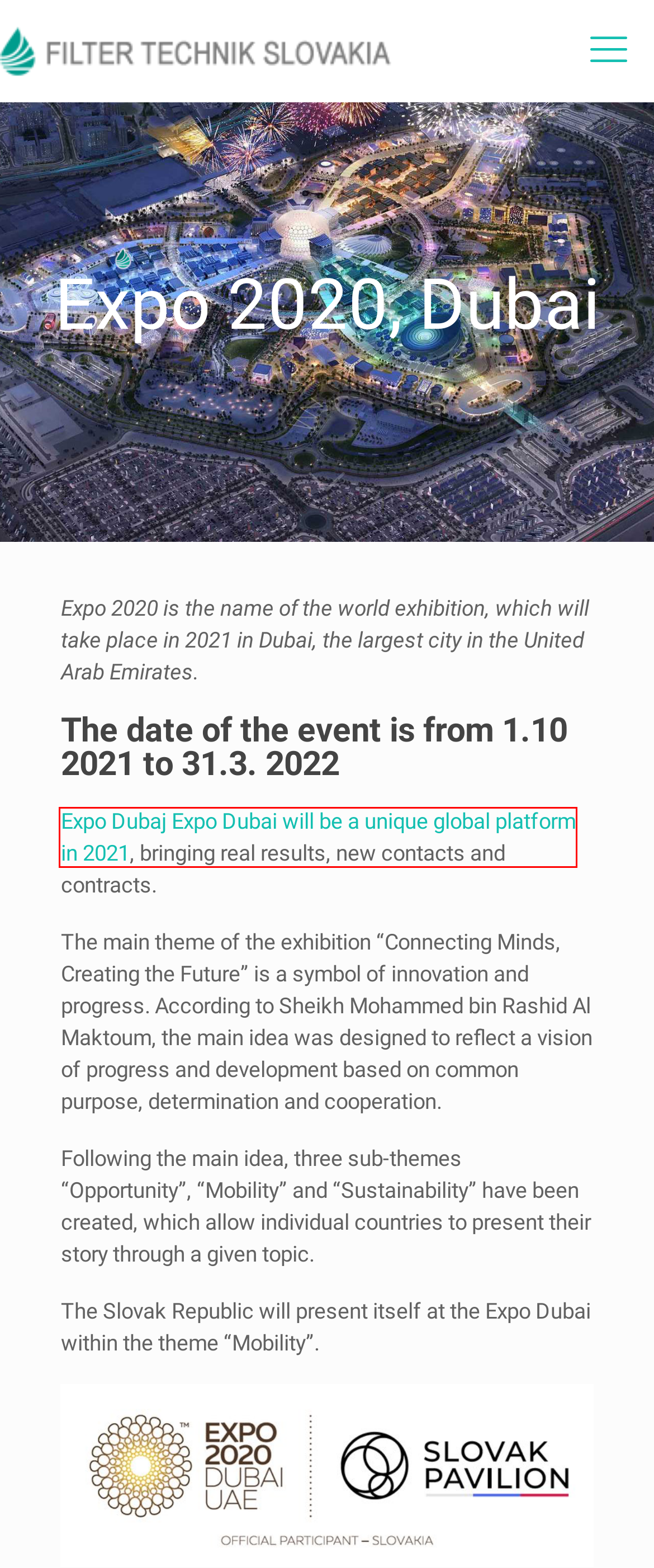Examine the webpage screenshot and identify the UI element enclosed in the red bounding box. Pick the webpage description that most accurately matches the new webpage after clicking the selected element. Here are the candidates:
A. Filtration • Filter Technik Slovakia
B. Permanent By-Pass filtration Unit for Turbine Oil • Filter Technik Slovakia
C. Expo 2020 Dubai | Home | Connecting Minds, Creating the Future | Expo 2020 Dubai
D. References • Filter Technik Slovakia
E. Engine Oil Filtration brochure • Filter Technik Slovakia
F. Permanent By-Pass filtration Unit for Hydraulic Oil Information • Filter Technik Slovakia
G. Company • Filter Technik Slovakia
H. Products • Filter Technik Slovakia

C